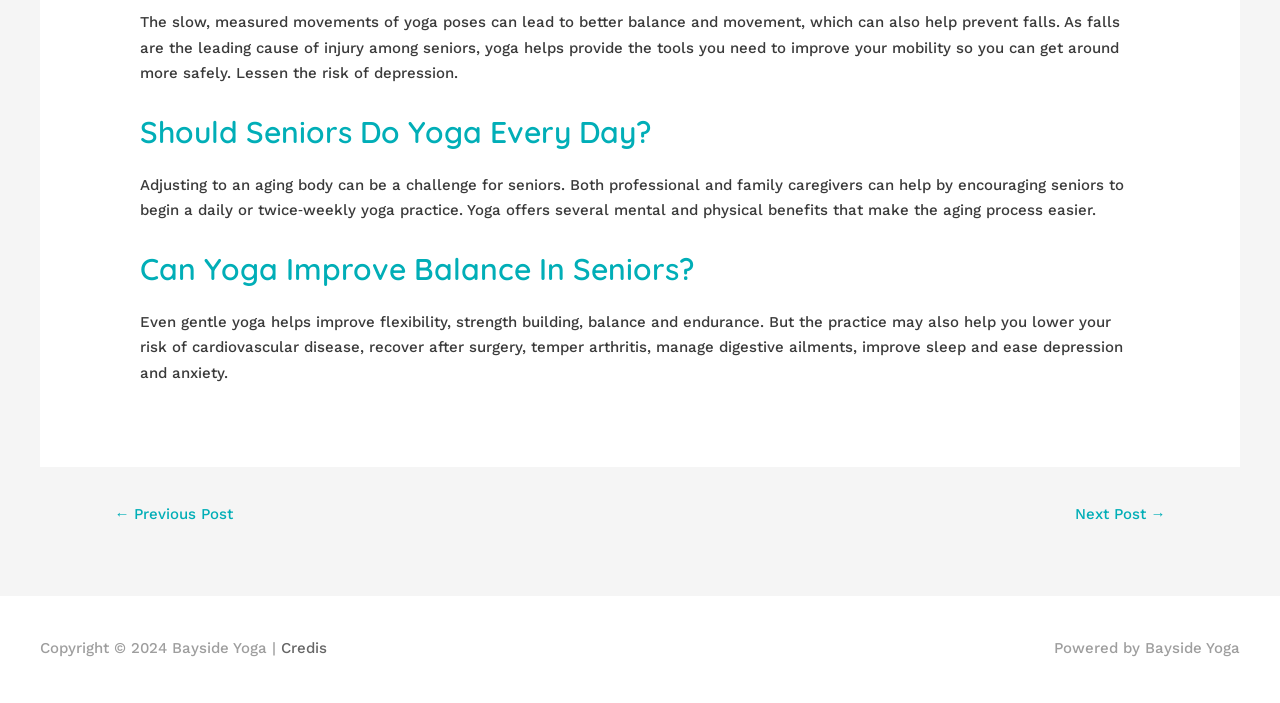Please reply with a single word or brief phrase to the question: 
What is the topic of the webpage?

Yoga for seniors